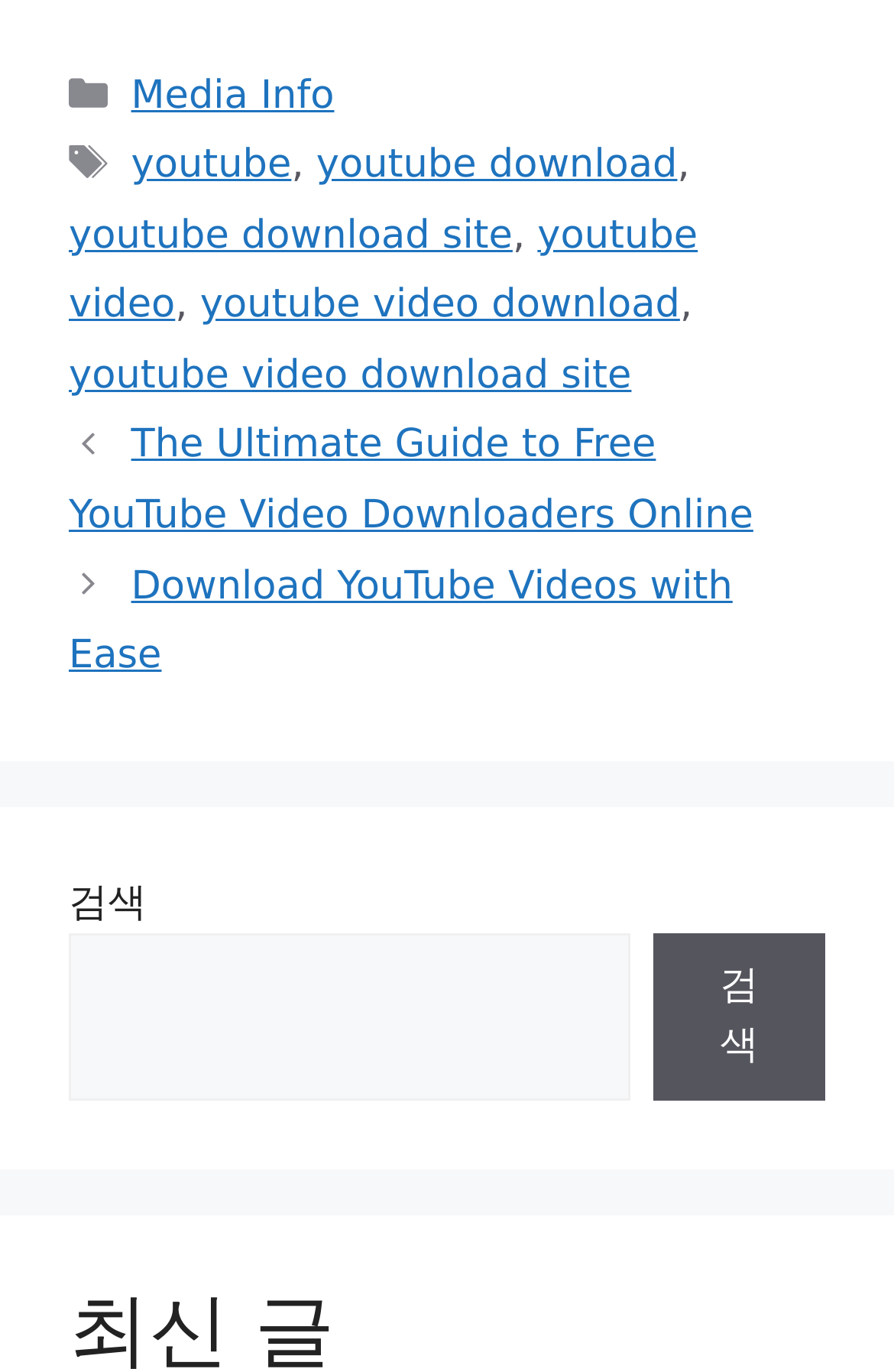Highlight the bounding box coordinates of the element that should be clicked to carry out the following instruction: "download youtube videos with ease". The coordinates must be given as four float numbers ranging from 0 to 1, i.e., [left, top, right, bottom].

[0.077, 0.411, 0.819, 0.495]